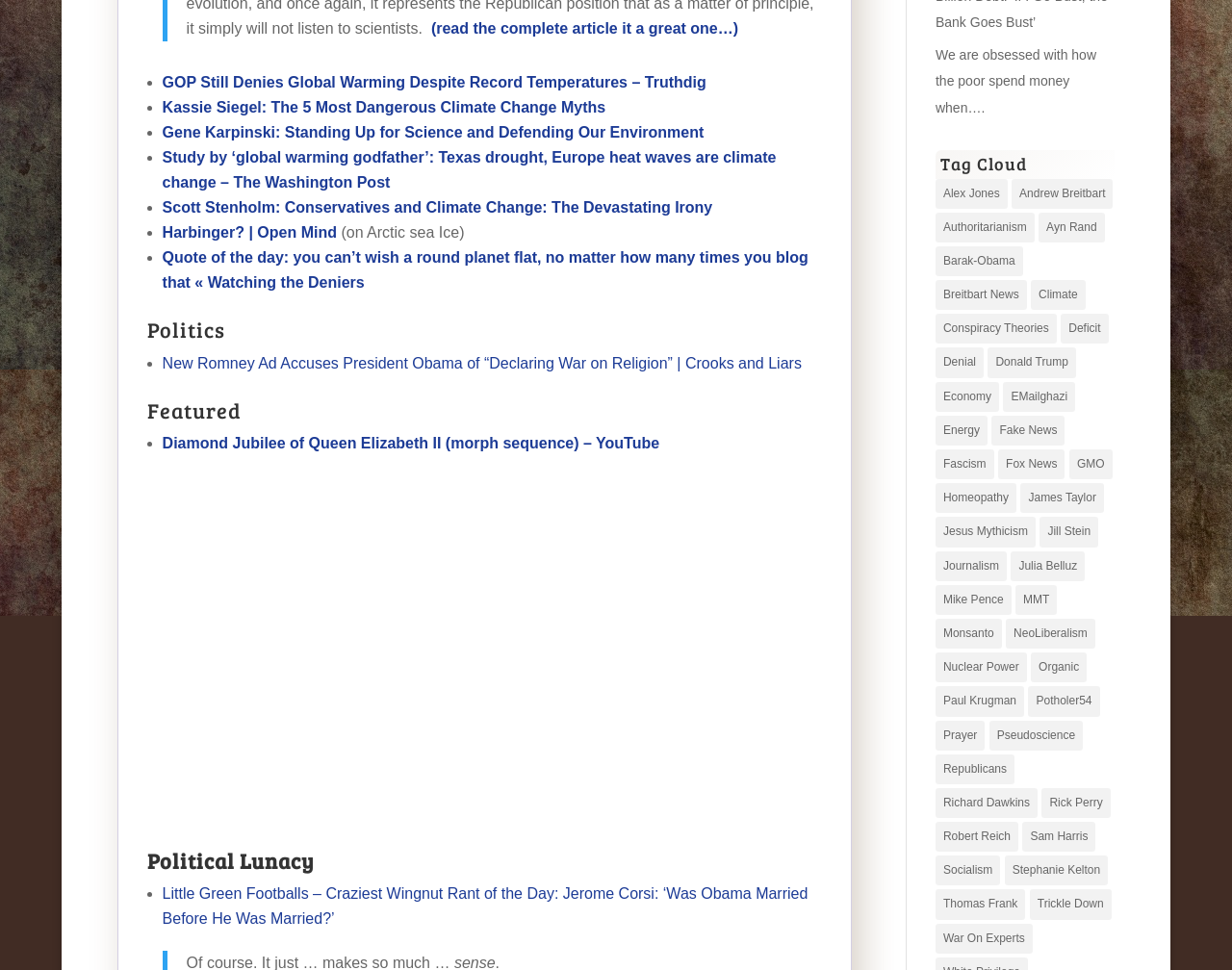Please predict the bounding box coordinates (top-left x, top-left y, bottom-right x, bottom-right y) for the UI element in the screenshot that fits the description: Richard Dawkins

[0.759, 0.812, 0.842, 0.843]